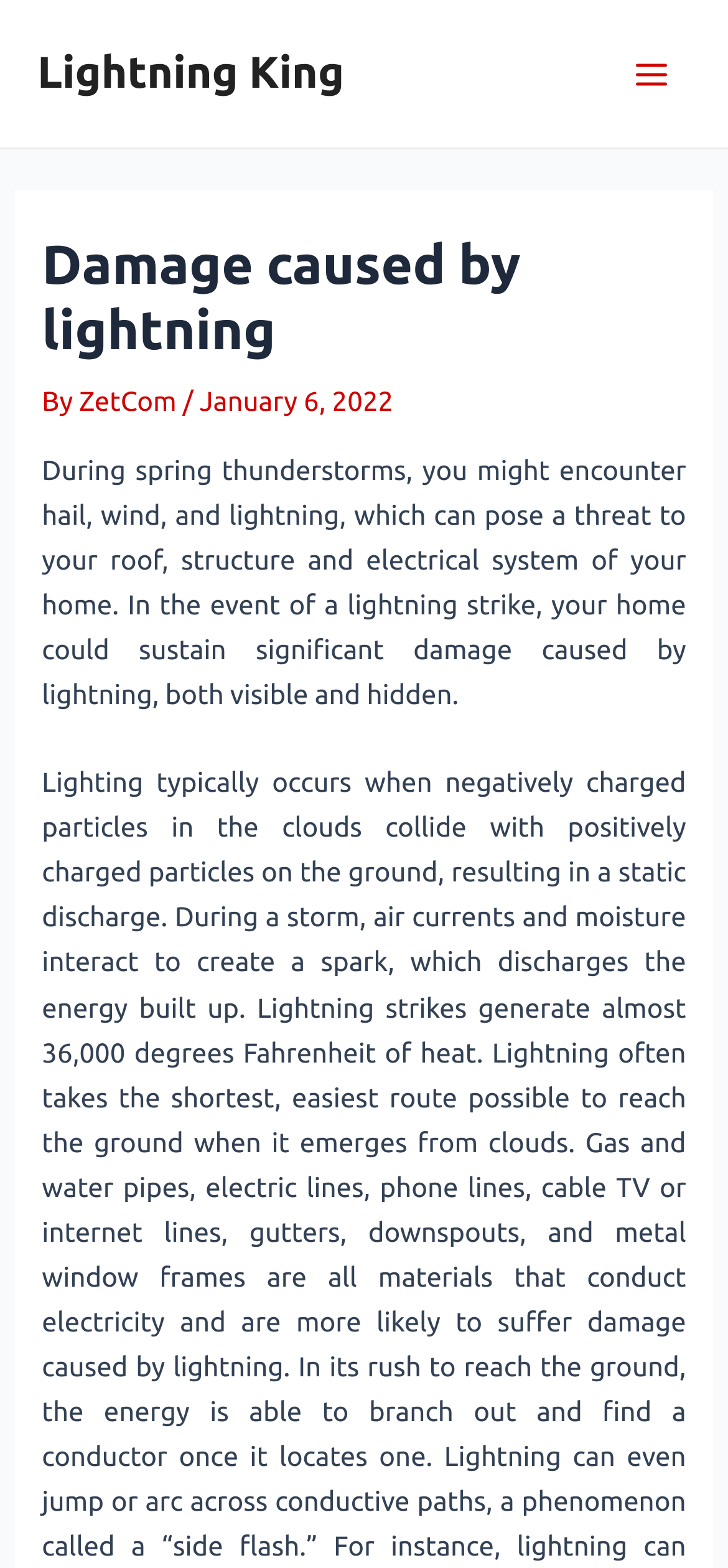Using the description: "Main Menu", determine the UI element's bounding box coordinates. Ensure the coordinates are in the format of four float numbers between 0 and 1, i.e., [left, top, right, bottom].

[0.841, 0.022, 0.949, 0.072]